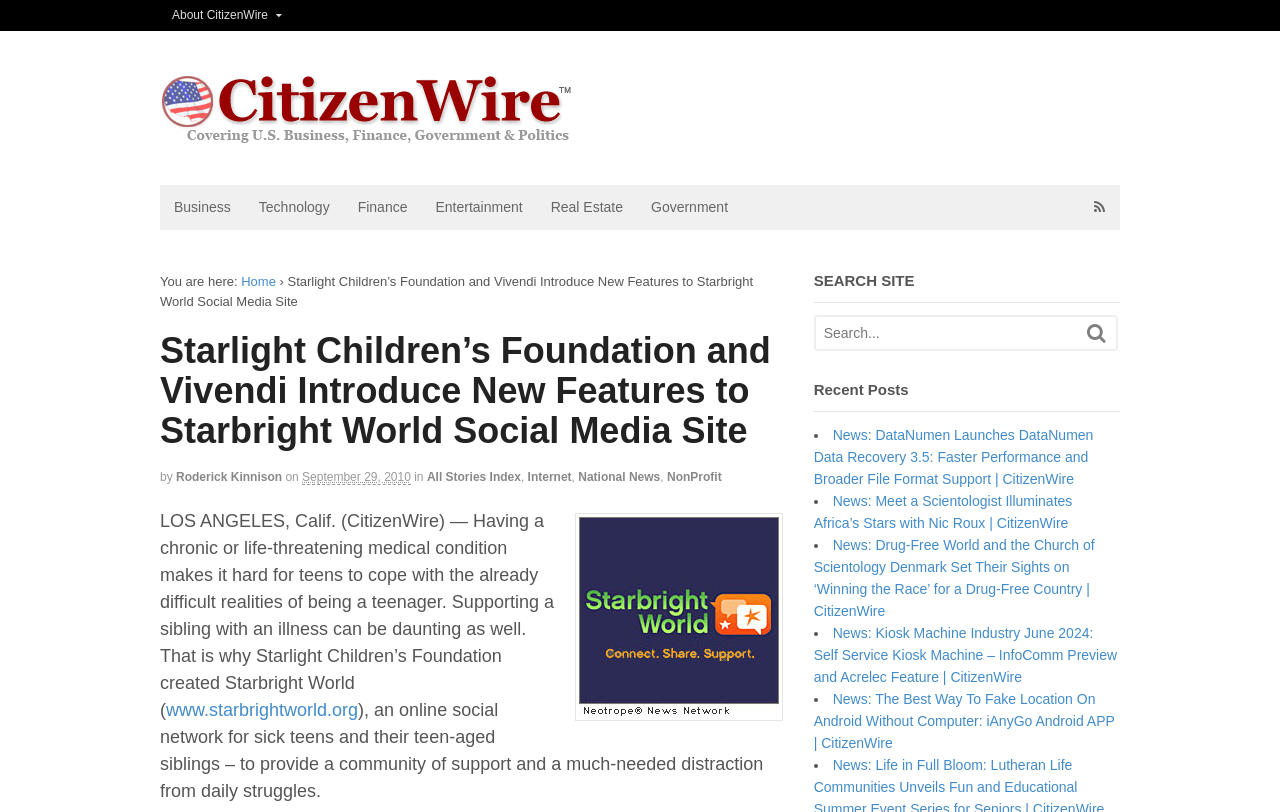Utilize the details in the image to give a detailed response to the question: What is the author of the article?

The author of the article can be inferred from the link 'Roderick Kinnison' which is located below the title of the webpage and is labeled as 'by'.